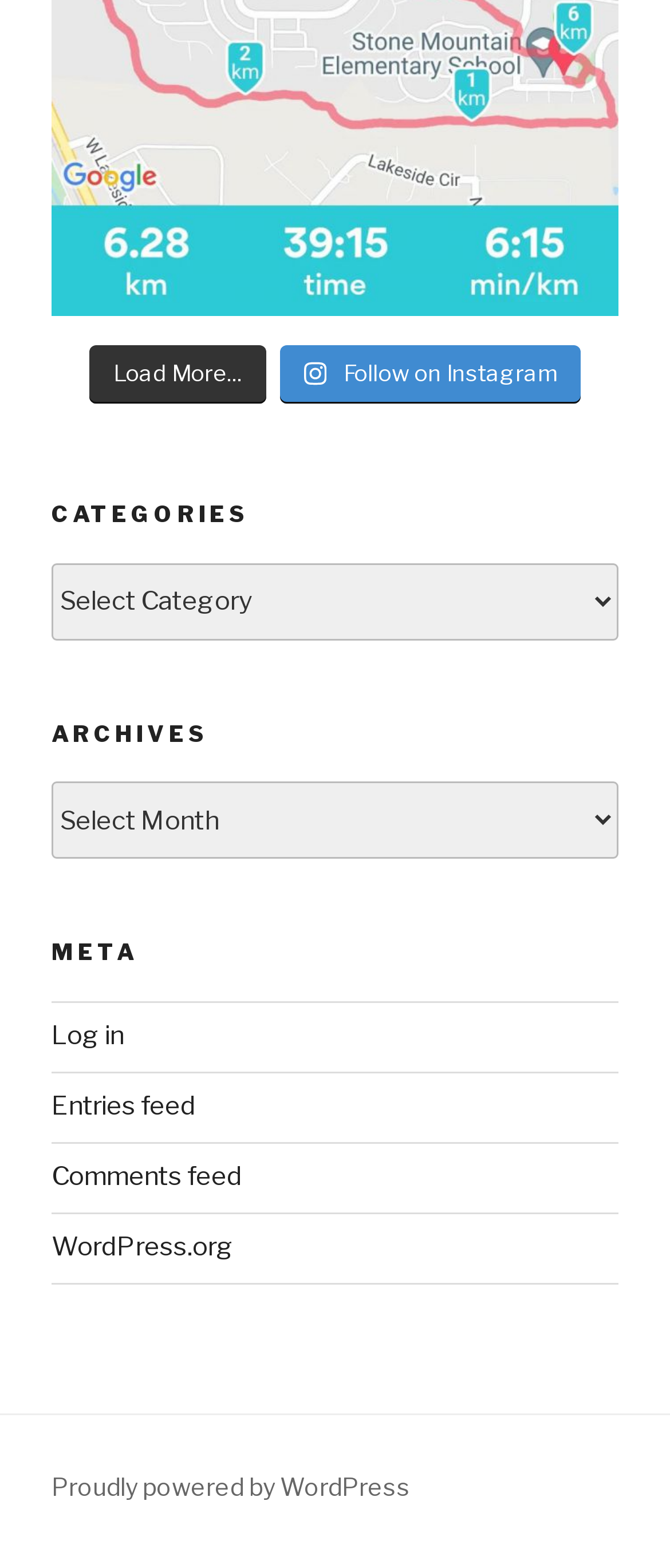How many links are there in the footer?
Please analyze the image and answer the question with as much detail as possible.

I counted the links in the footer section, which are 'Log in', 'Entries feed', 'Comments feed', 'WordPress.org', and 'Proudly powered by WordPress', totaling 7 links.